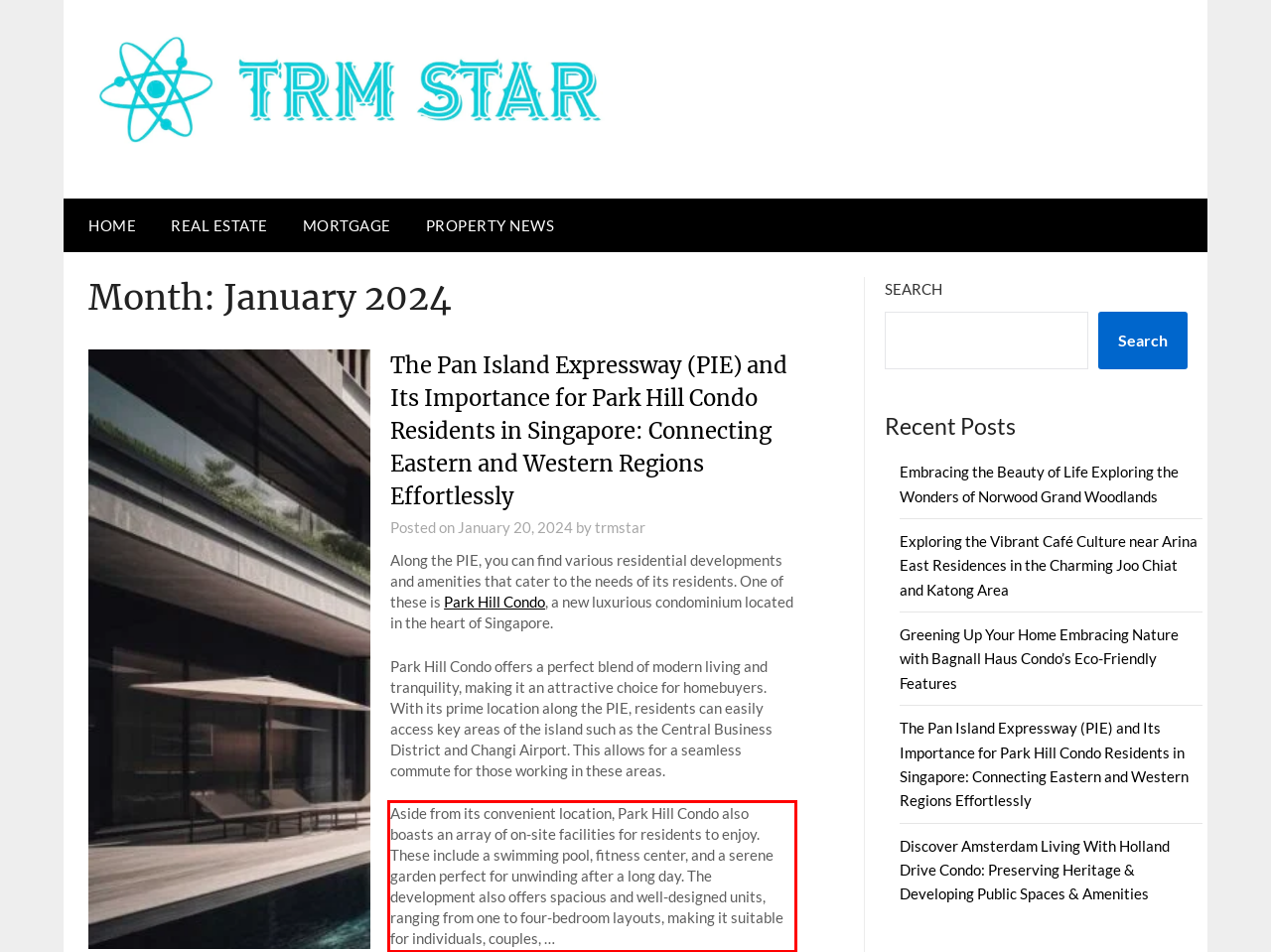Identify the text within the red bounding box on the webpage screenshot and generate the extracted text content.

Aside from its convenient location, Park Hill Condo also boasts an array of on-site facilities for residents to enjoy. These include a swimming pool, fitness center, and a serene garden perfect for unwinding after a long day. The development also offers spacious and well-designed units, ranging from one to four-bedroom layouts, making it suitable for individuals, couples, …